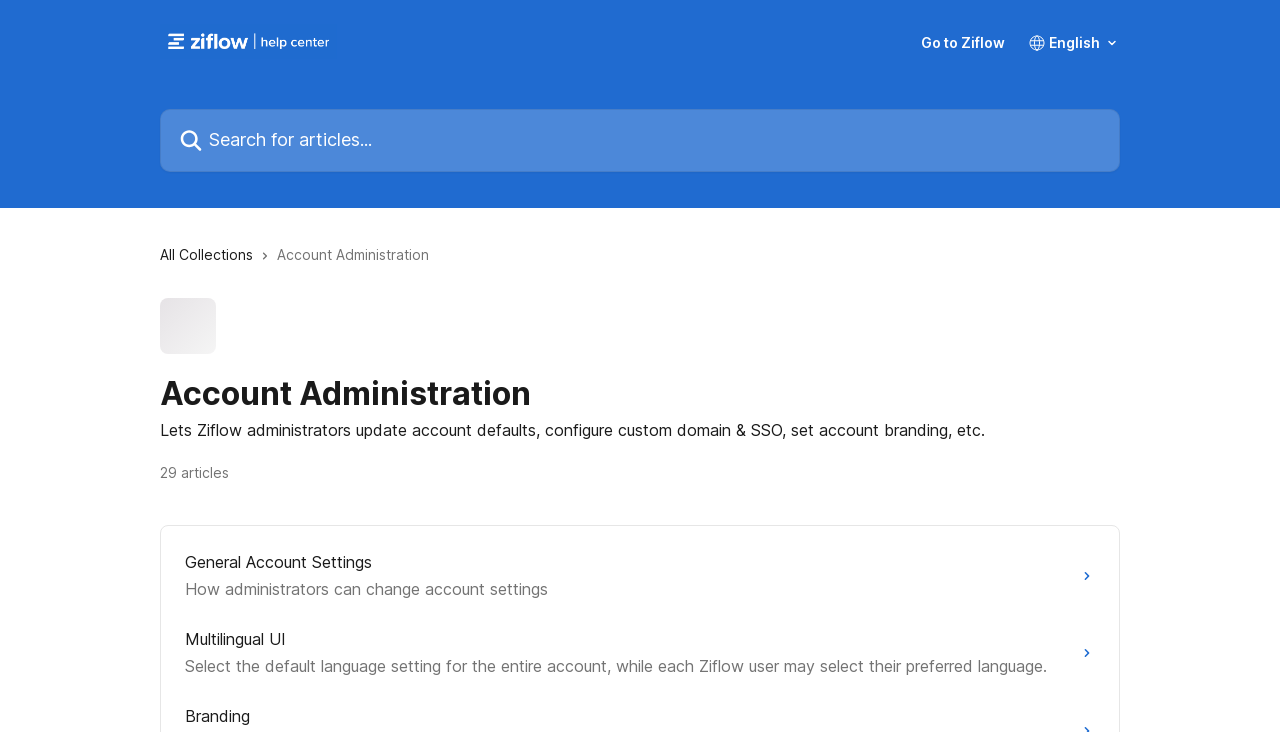Respond concisely with one word or phrase to the following query:
What is the icon next to the 'Multilingual UI' link?

An image